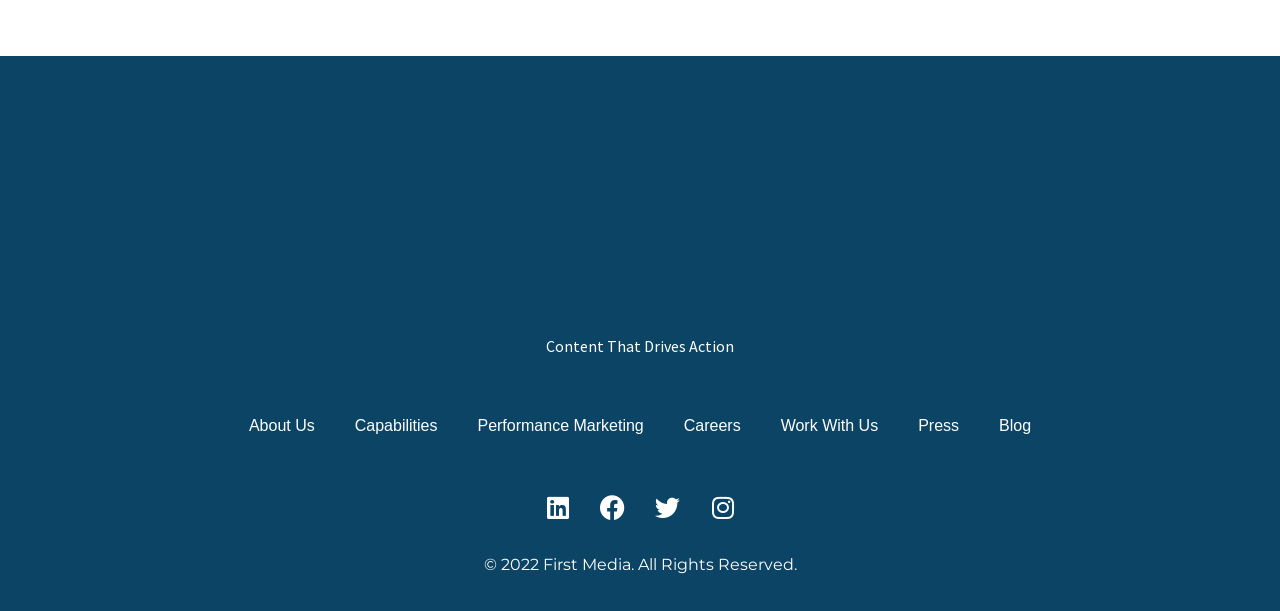Specify the bounding box coordinates of the area to click in order to execute this command: 'Follow on Linkedin'. The coordinates should consist of four float numbers ranging from 0 to 1, and should be formatted as [left, top, right, bottom].

[0.416, 0.79, 0.455, 0.872]